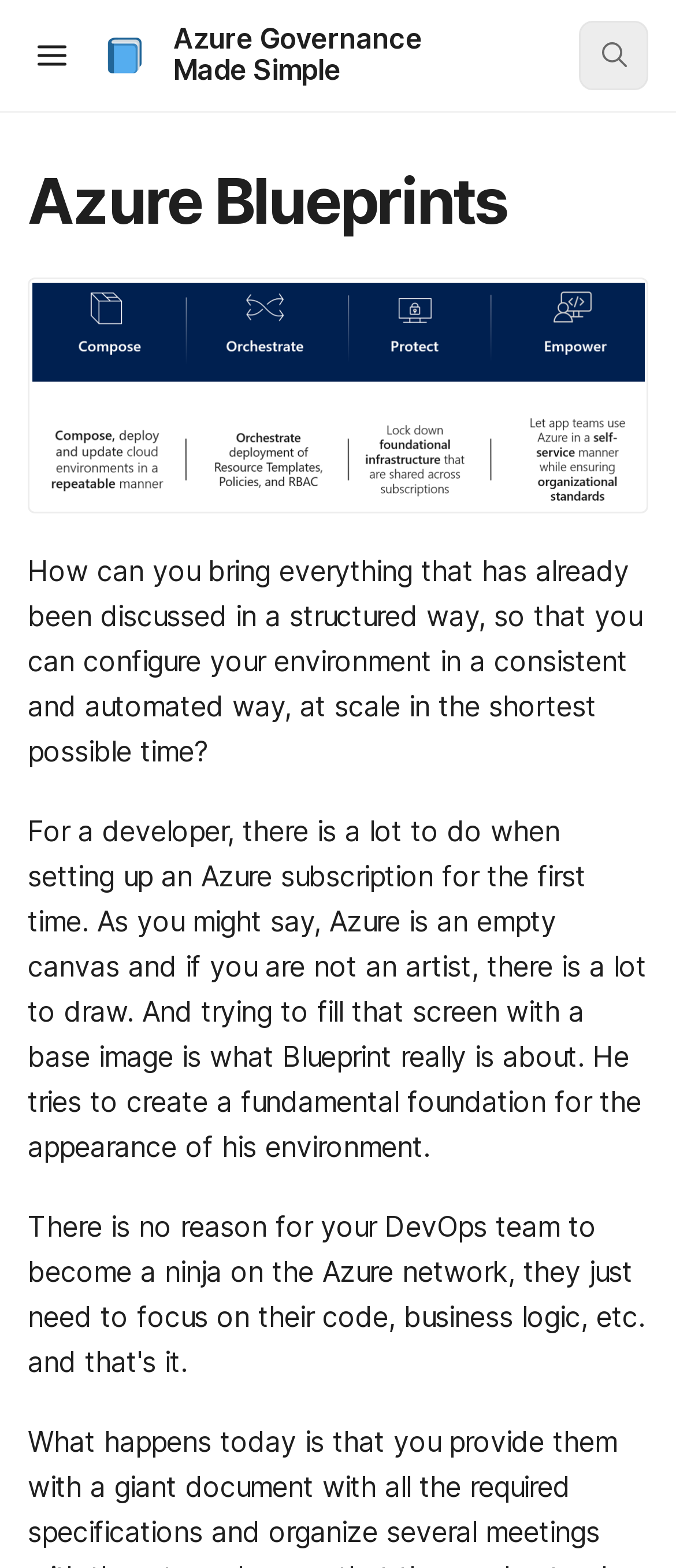What is the main challenge for a developer when setting up an Azure subscription?
Using the image, provide a concise answer in one word or a short phrase.

Setting up environment